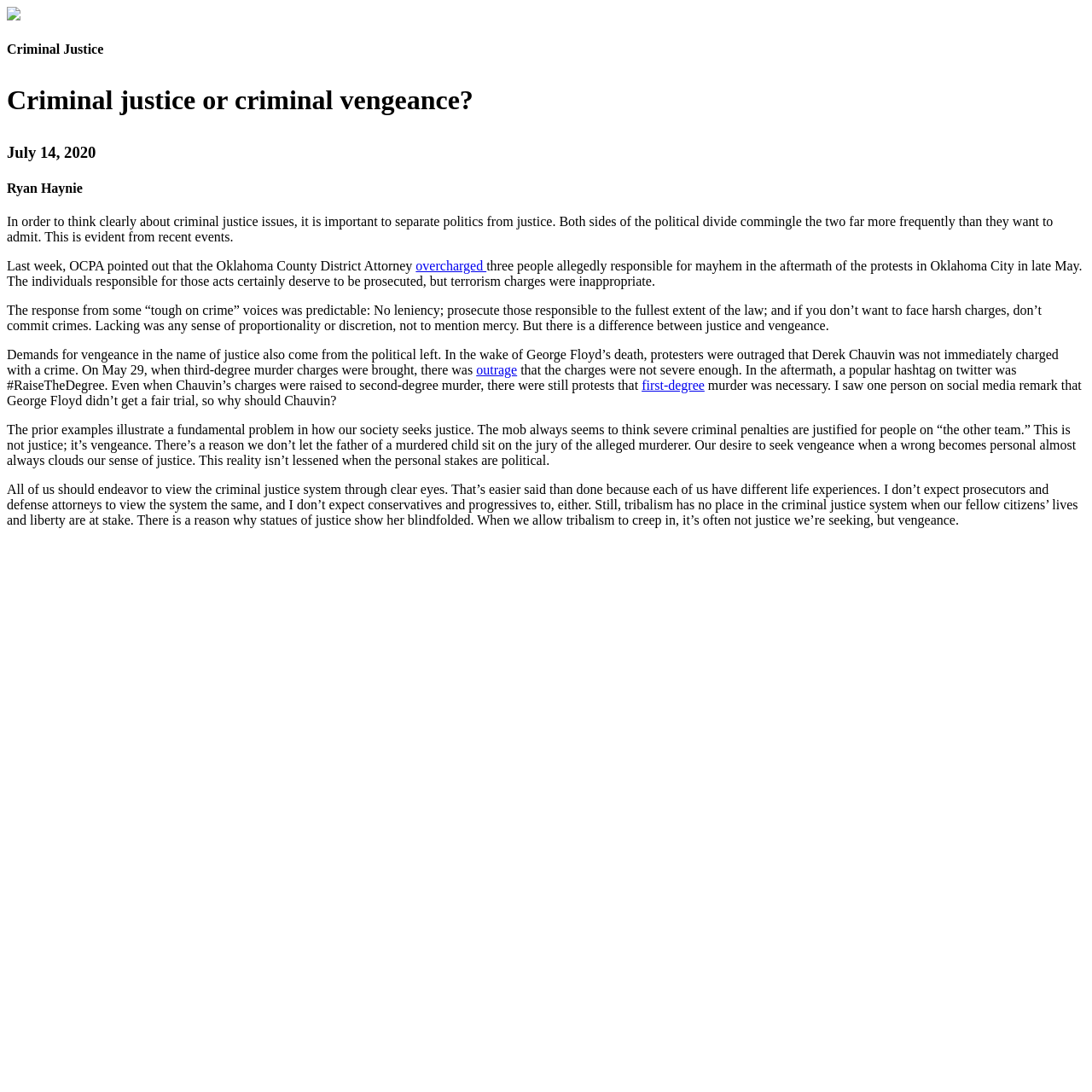Determine the bounding box of the UI component based on this description: "first-degree". The bounding box coordinates should be four float values between 0 and 1, i.e., [left, top, right, bottom].

[0.588, 0.346, 0.645, 0.359]